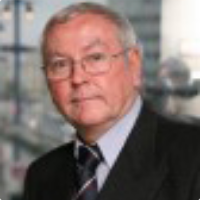Please analyze the image and provide a thorough answer to the question:
Where did René Wack deliver lectures?

The caption states that René Wack has delivered lectures in both France and internationally, highlighting key issues surrounding money laundering and financial crime. This suggests that he has shared his expertise with audiences in multiple countries.